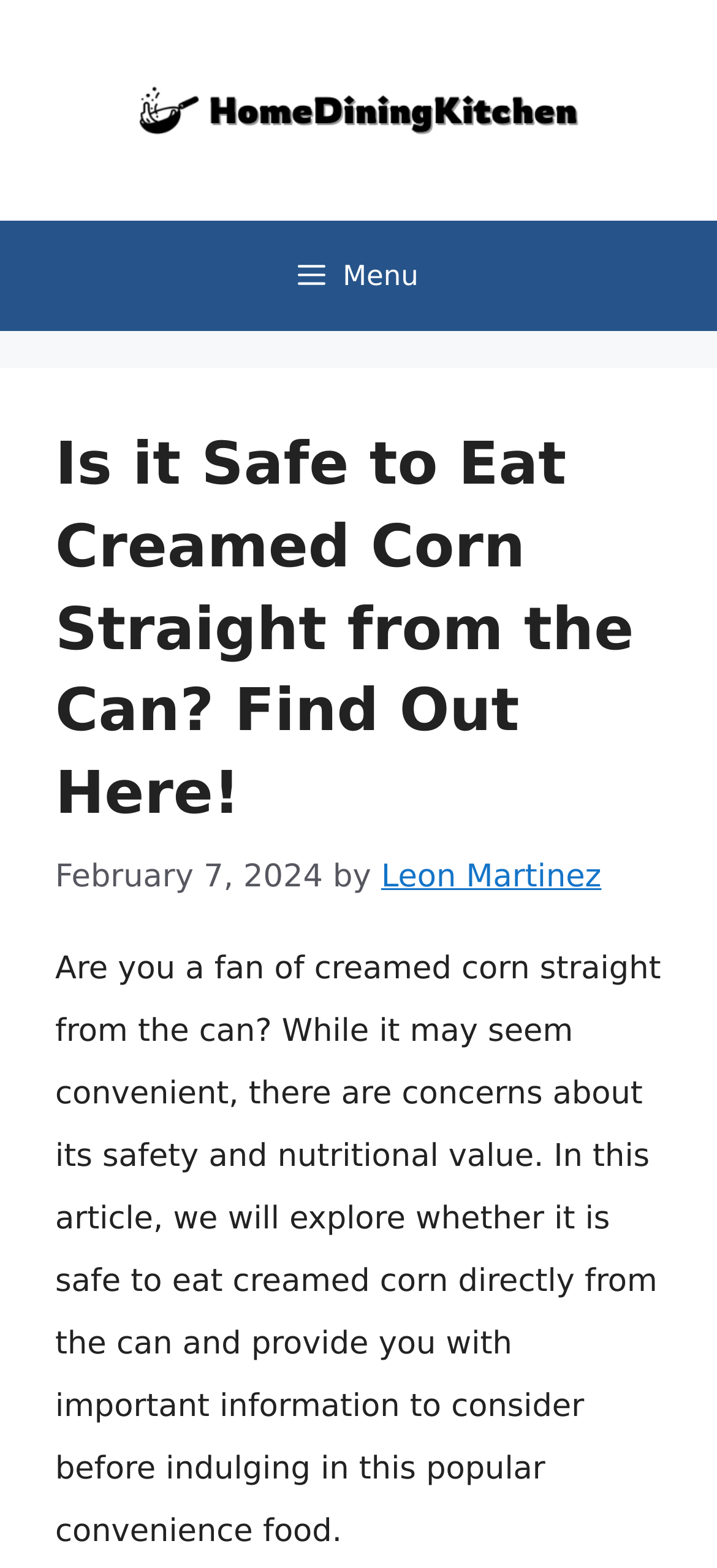Give a one-word or one-phrase response to the question:
Is the menu button expanded?

No